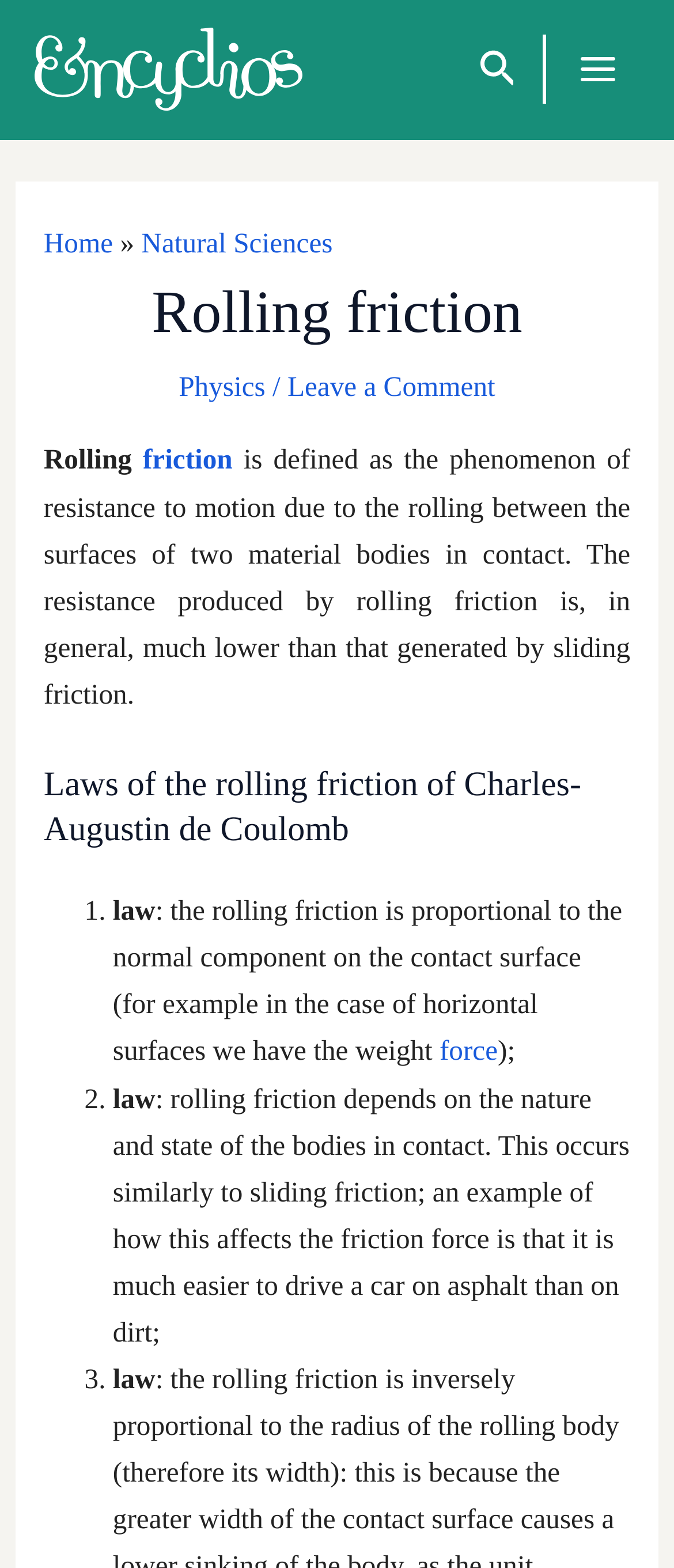What is the navigation path shown in the breadcrumbs?
Based on the image, give a one-word or short phrase answer.

Home > Natural Sciences